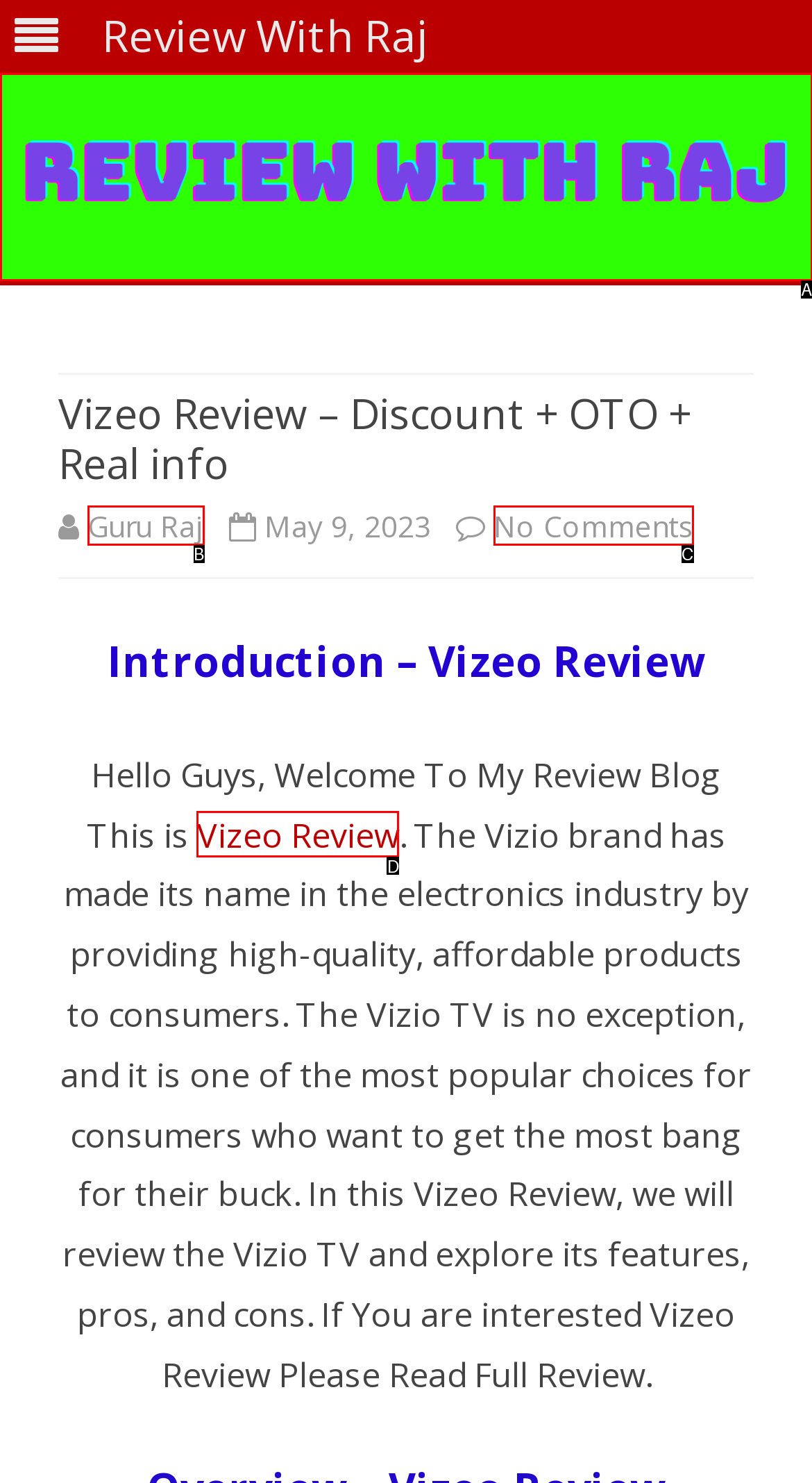Tell me which one HTML element best matches the description: Vizeo Review Answer with the option's letter from the given choices directly.

D